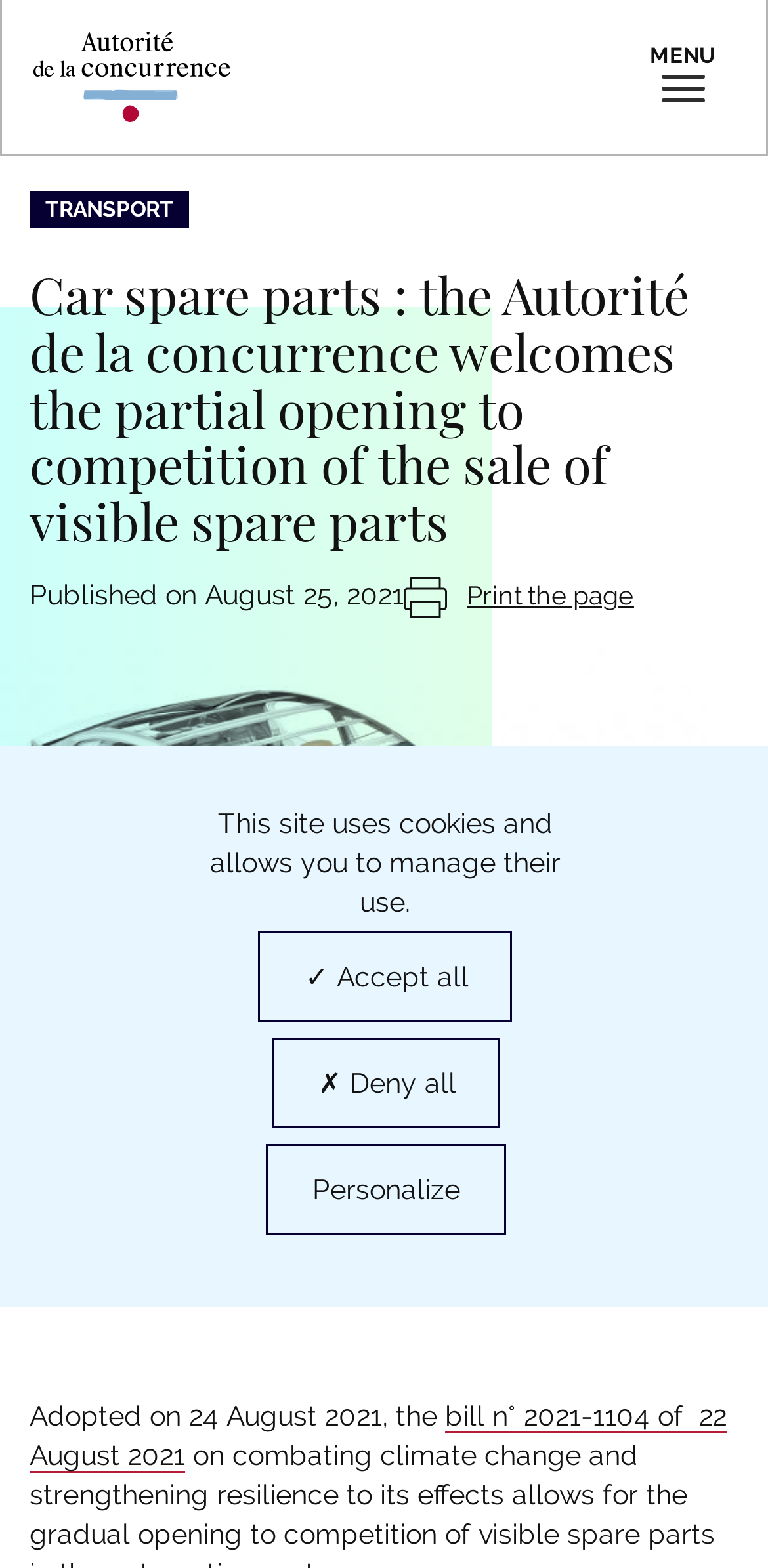Pinpoint the bounding box coordinates of the area that should be clicked to complete the following instruction: "Click the MENU button". The coordinates must be given as four float numbers between 0 and 1, i.e., [left, top, right, bottom].

[0.818, 0.01, 0.959, 0.078]